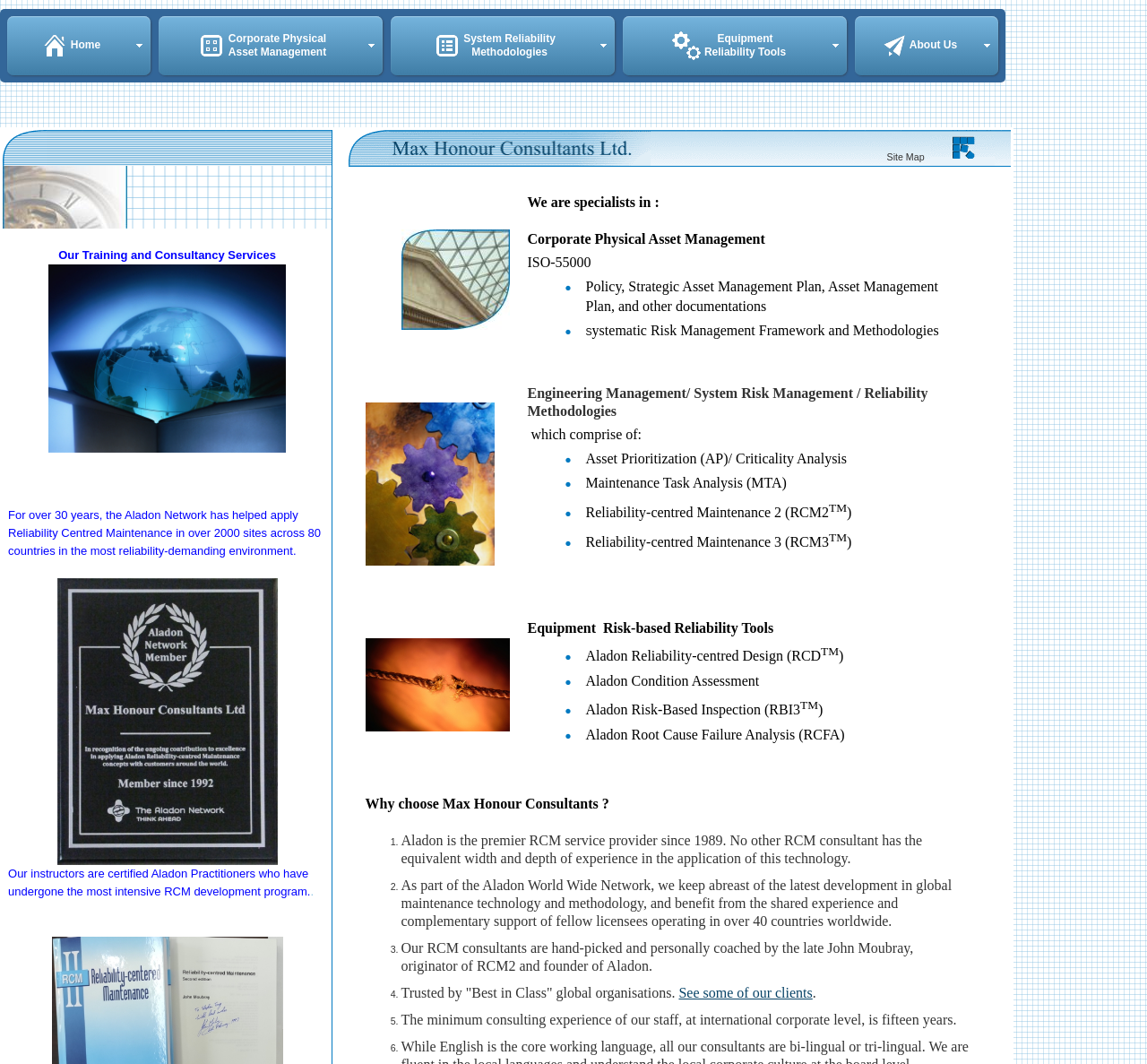What is the purpose of the Aladon Network?
From the image, respond with a single word or phrase.

Apply Reliability Centred Maintenance